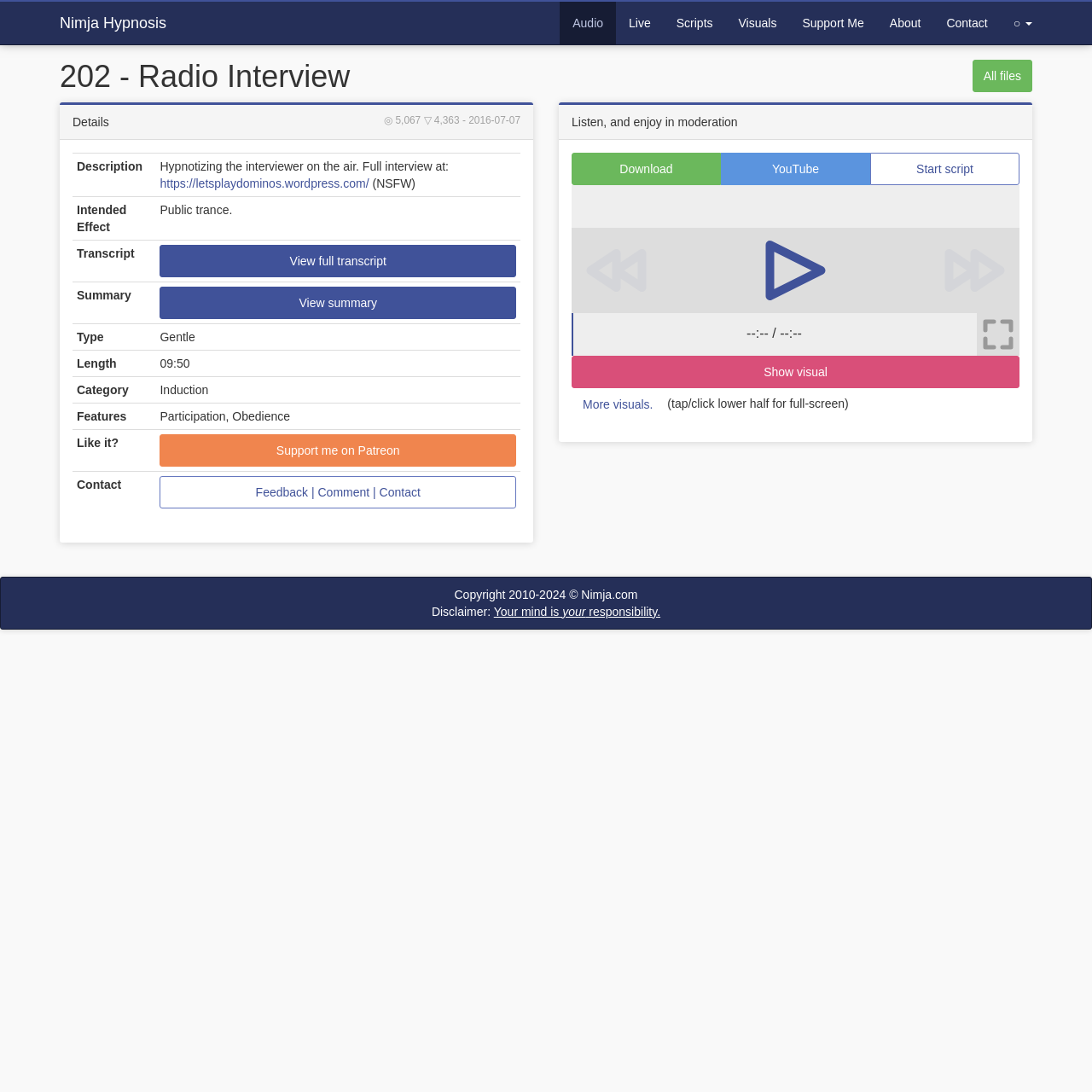Provide the bounding box coordinates of the section that needs to be clicked to accomplish the following instruction: "Play the audio."

[0.605, 0.208, 0.852, 0.286]